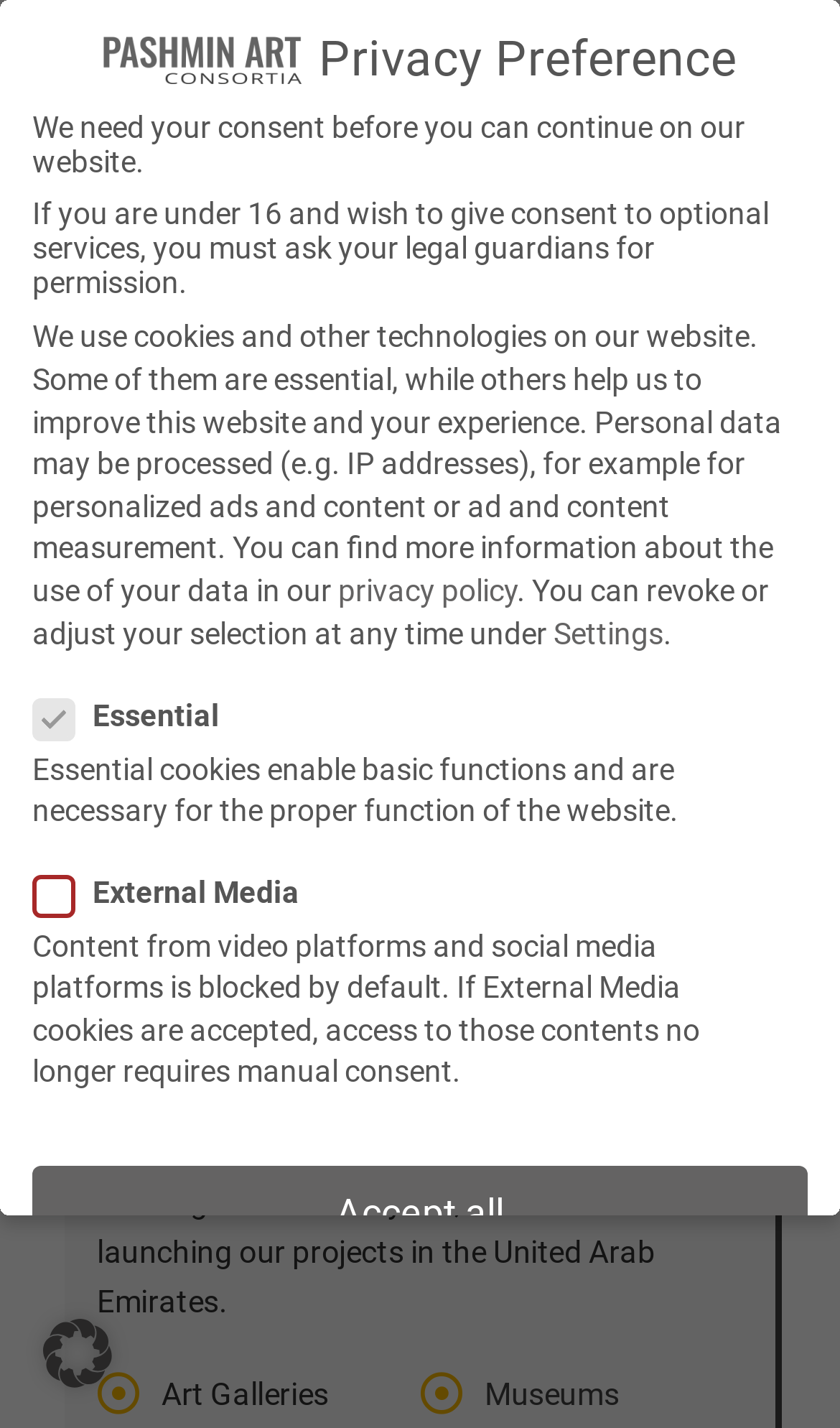Give a short answer to this question using one word or a phrase:
What is the name of the art project in Dubai?

PASHMIN ART